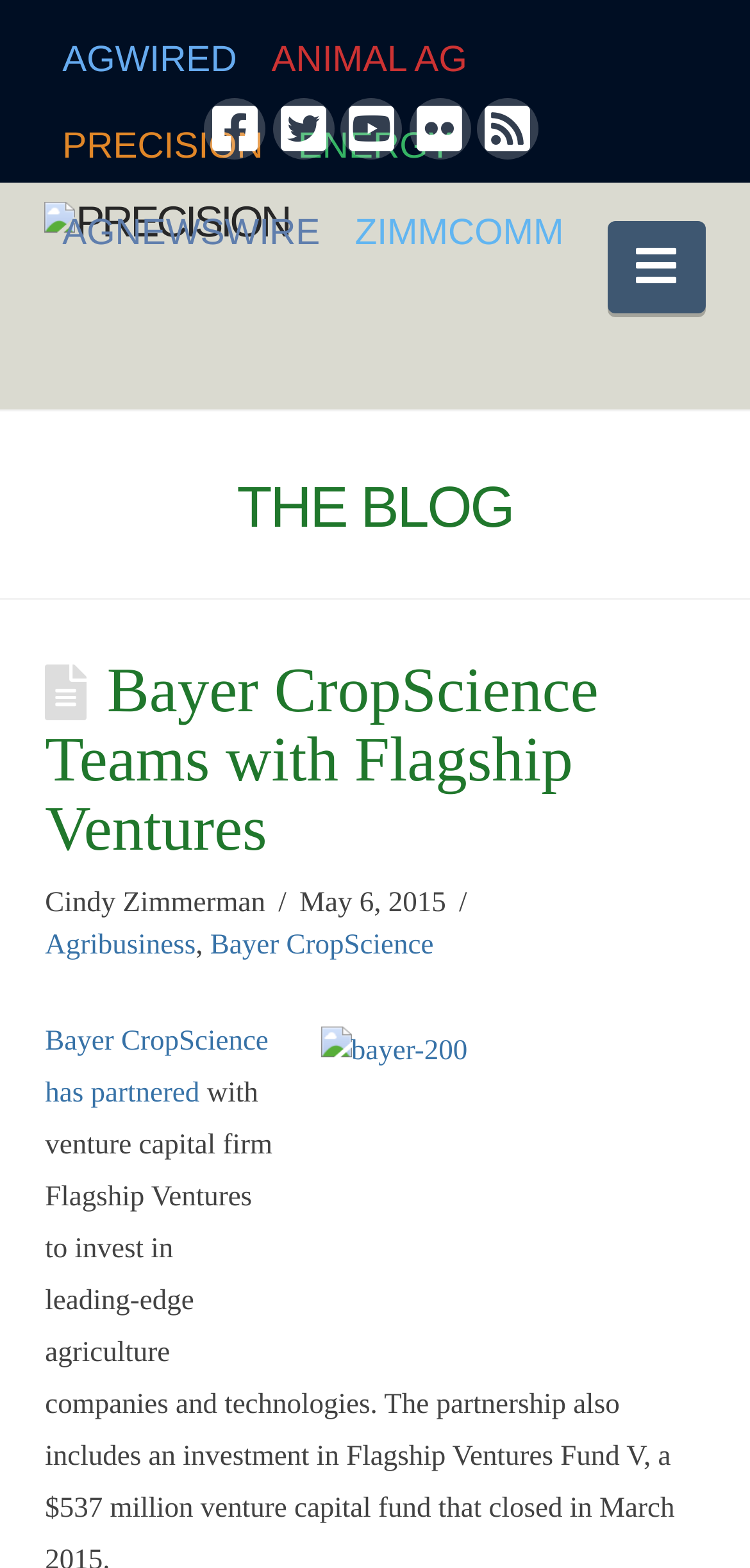Based on the visual content of the image, answer the question thoroughly: How many navigation links are there at the top?

I counted the number of navigation links at the top by looking at the links with text, which are AGWIRED, ANIMAL AG, PRECISION, ENERGY, and AGNEWSWIRE.